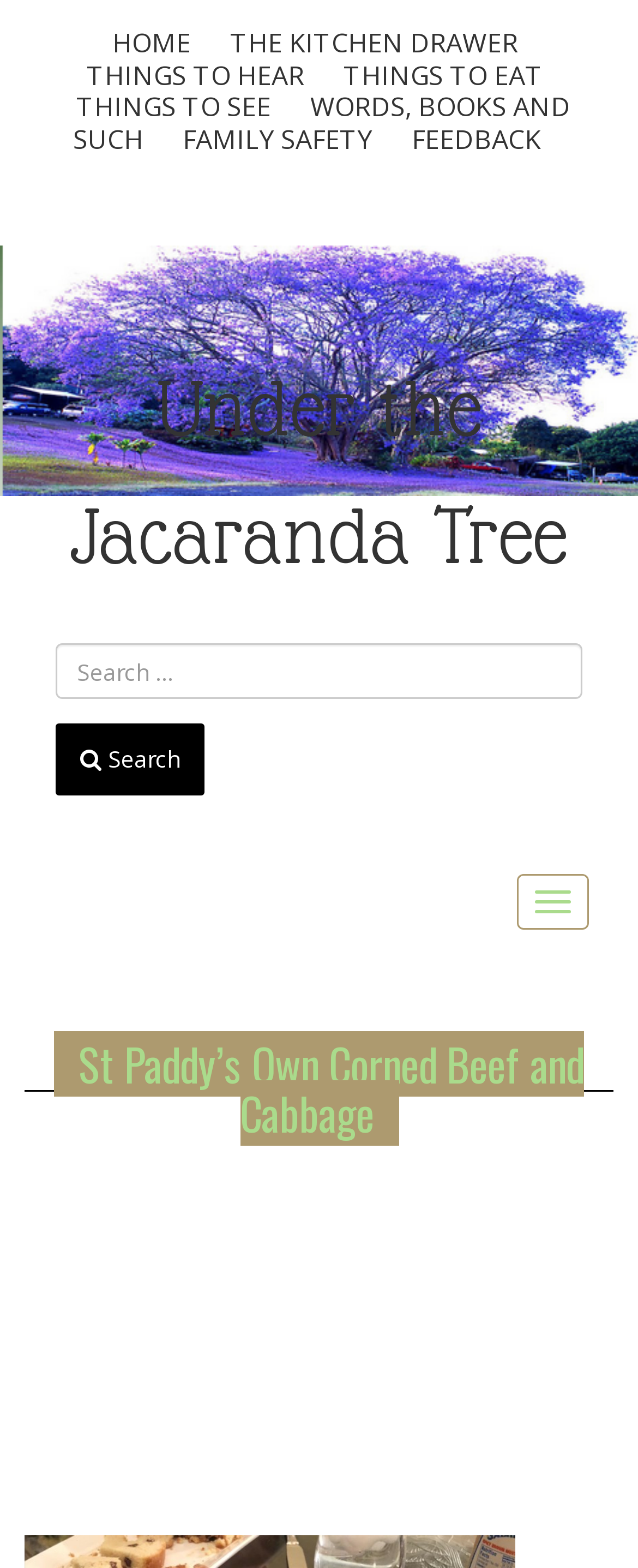Respond to the question with just a single word or phrase: 
What is the name of the blog?

Under the Jacaranda Tree